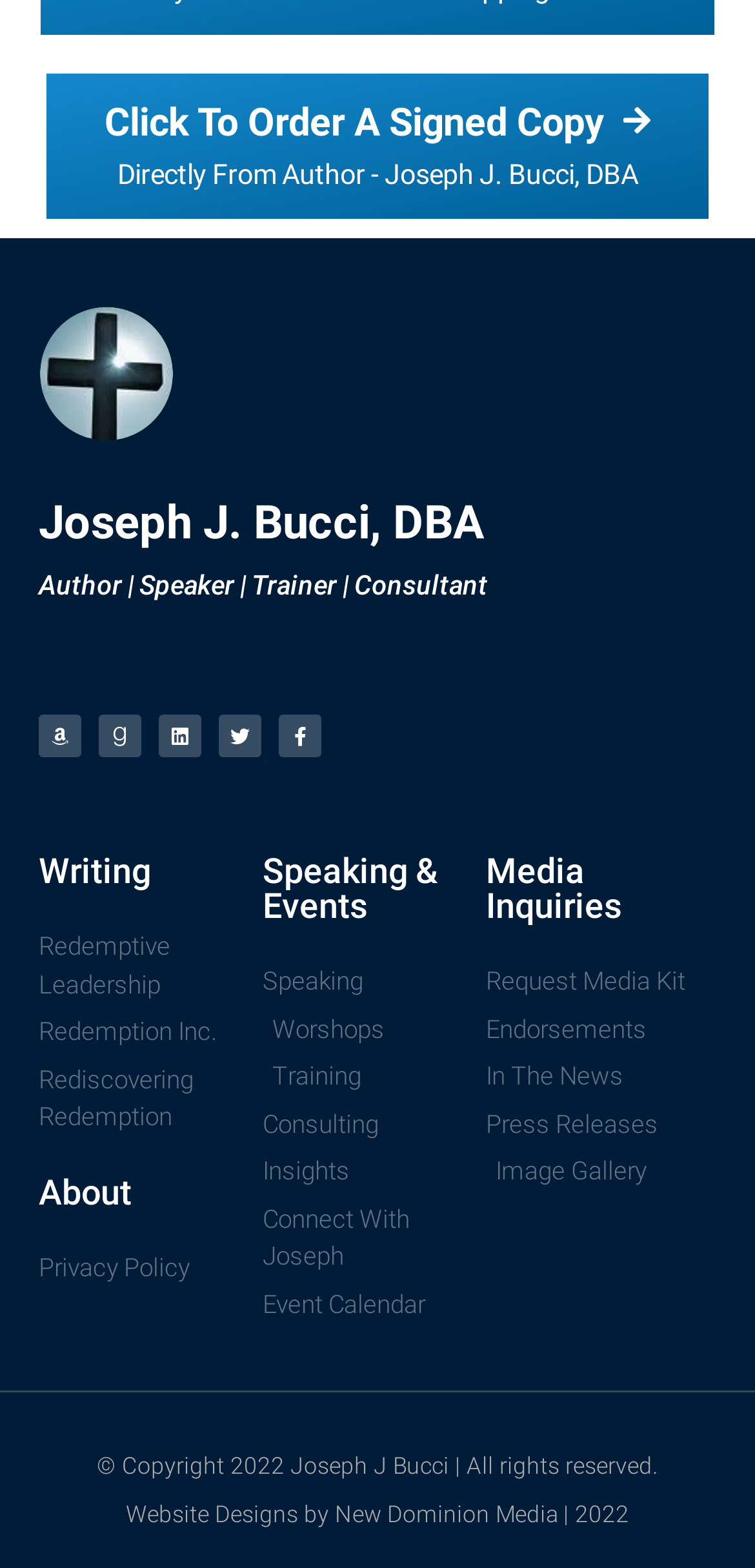Determine the bounding box coordinates of the target area to click to execute the following instruction: "Click to order a signed copy directly from the author."

[0.062, 0.047, 0.938, 0.14]